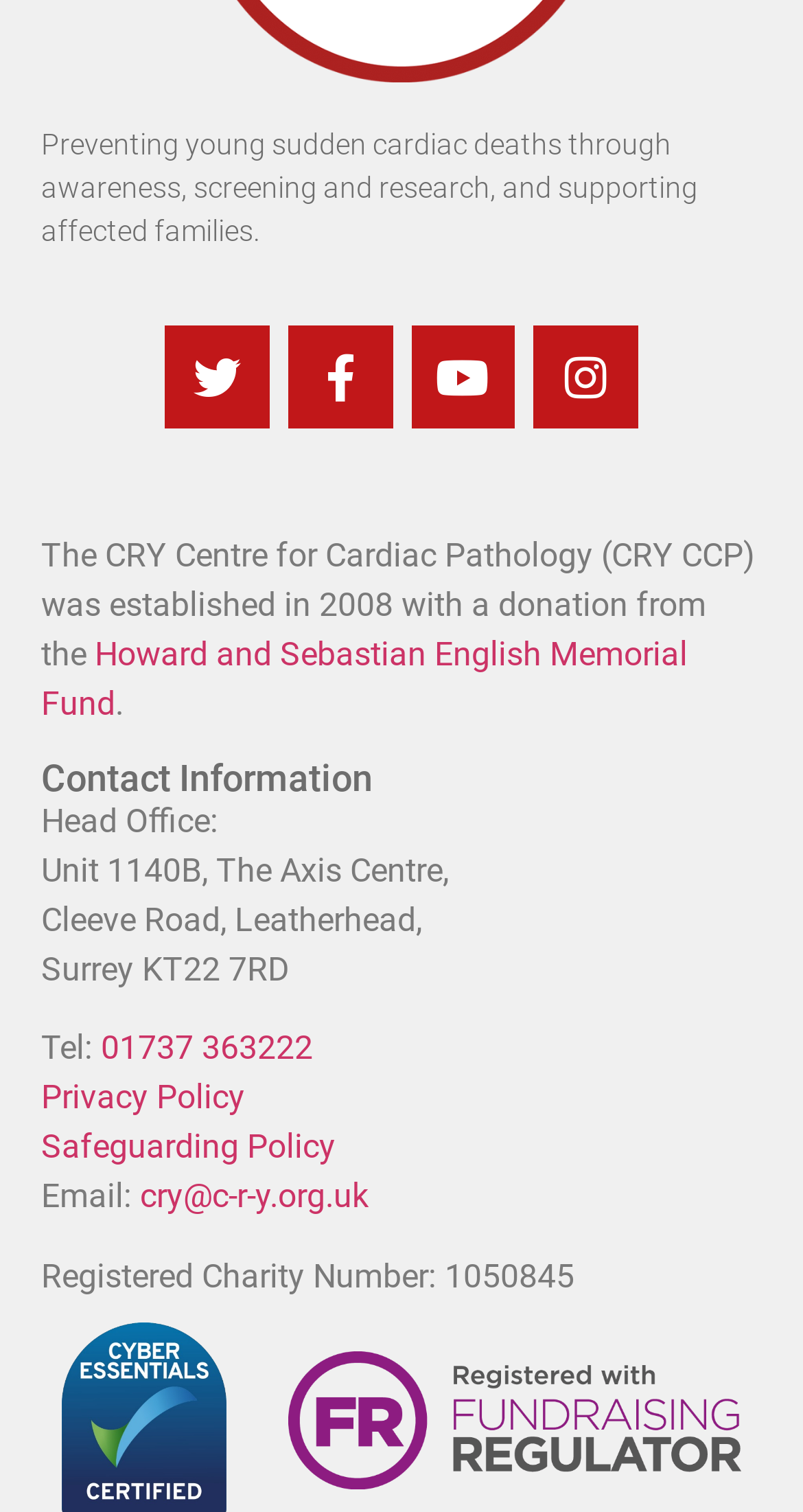What is the phone number of the head office?
Provide a detailed answer to the question, using the image to inform your response.

I found the phone number of the head office in the 'Contact Information' section, where it says 'Tel: 01737 363222'.